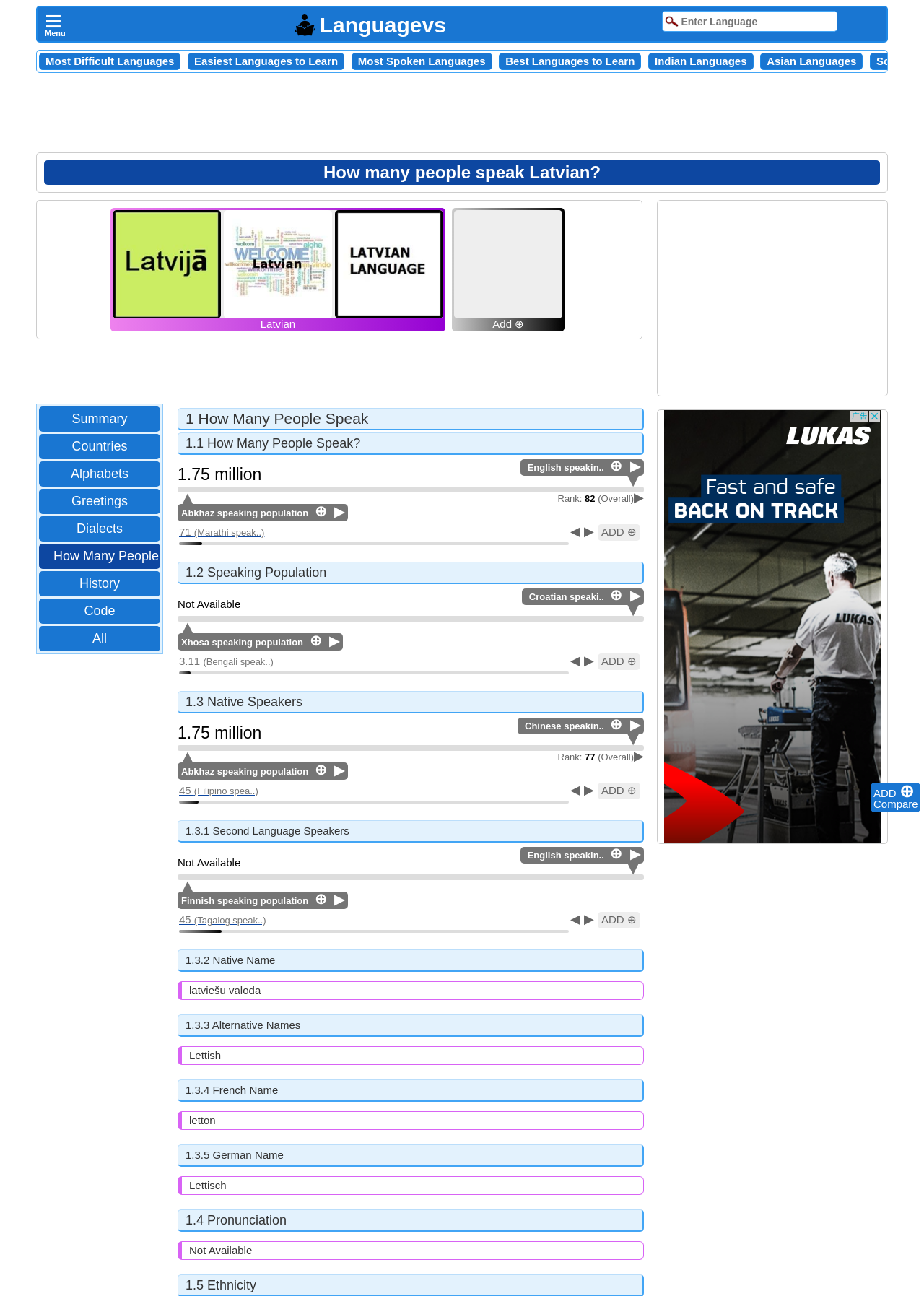Show the bounding box coordinates of the element that should be clicked to complete the task: "Navigate to the Home page".

None